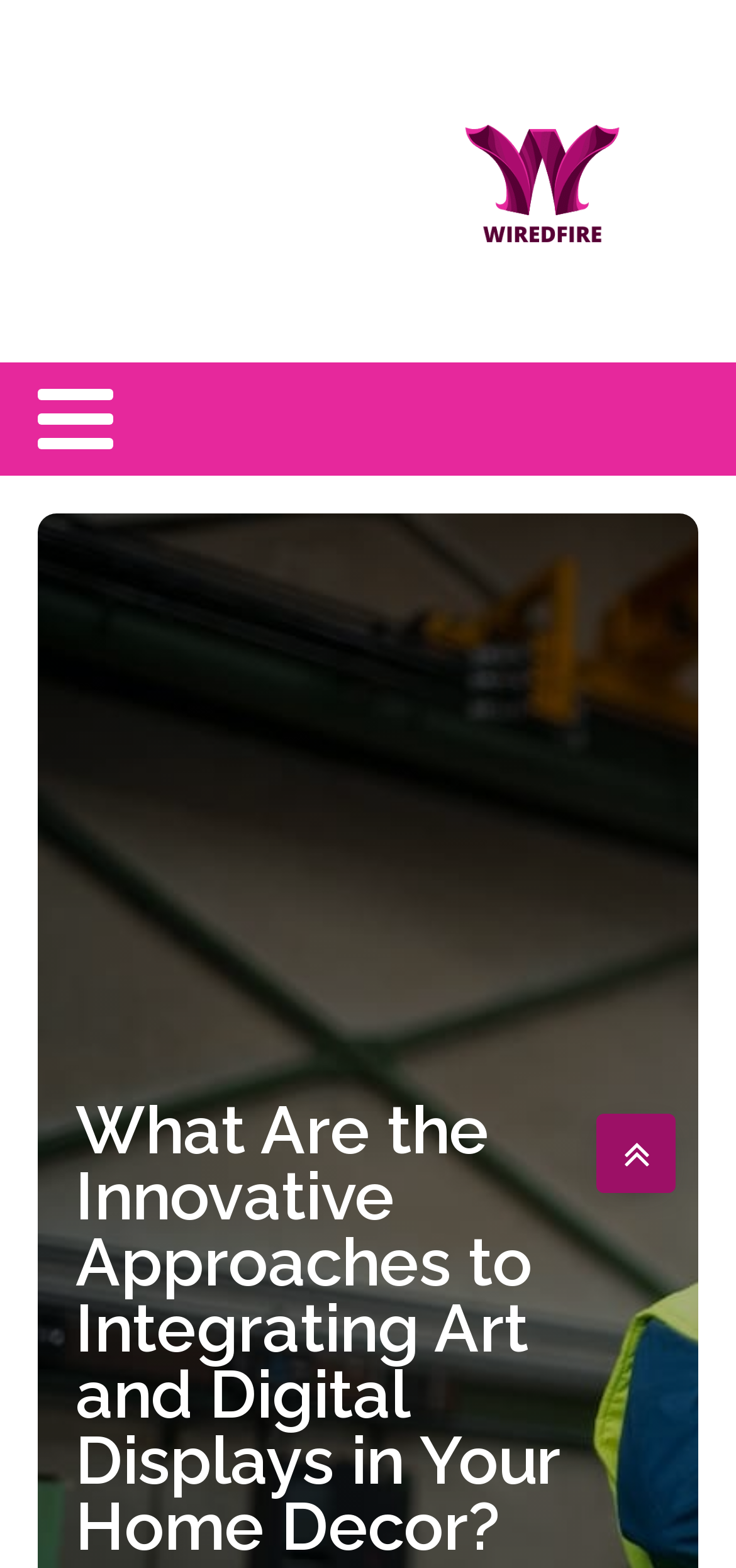Locate the bounding box coordinates of the UI element described by: "parent_node: Copyright 2024". The bounding box coordinates should consist of four float numbers between 0 and 1, i.e., [left, top, right, bottom].

[0.81, 0.71, 0.918, 0.761]